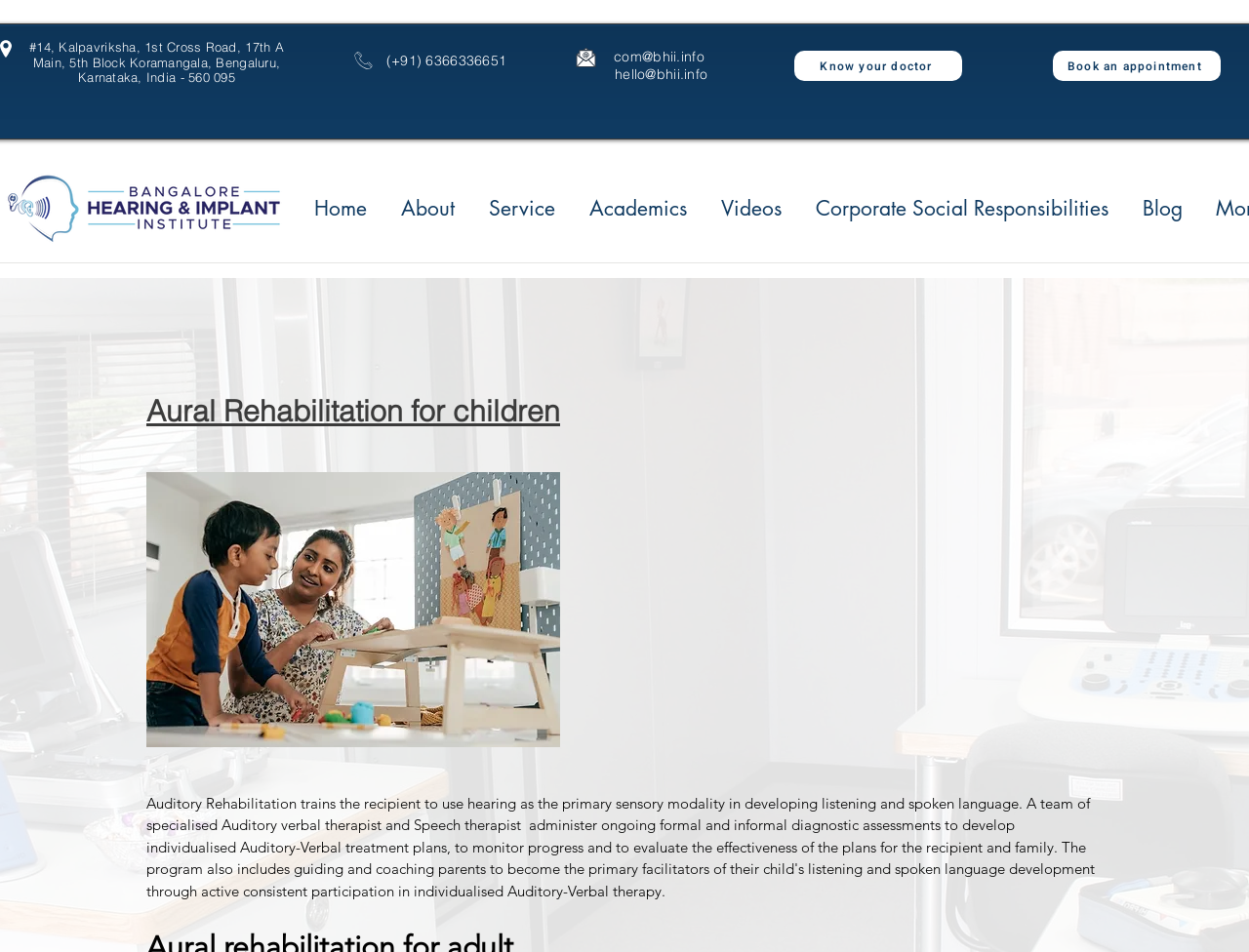Please find the bounding box coordinates of the section that needs to be clicked to achieve this instruction: "Read the blog".

[0.901, 0.199, 0.96, 0.239]